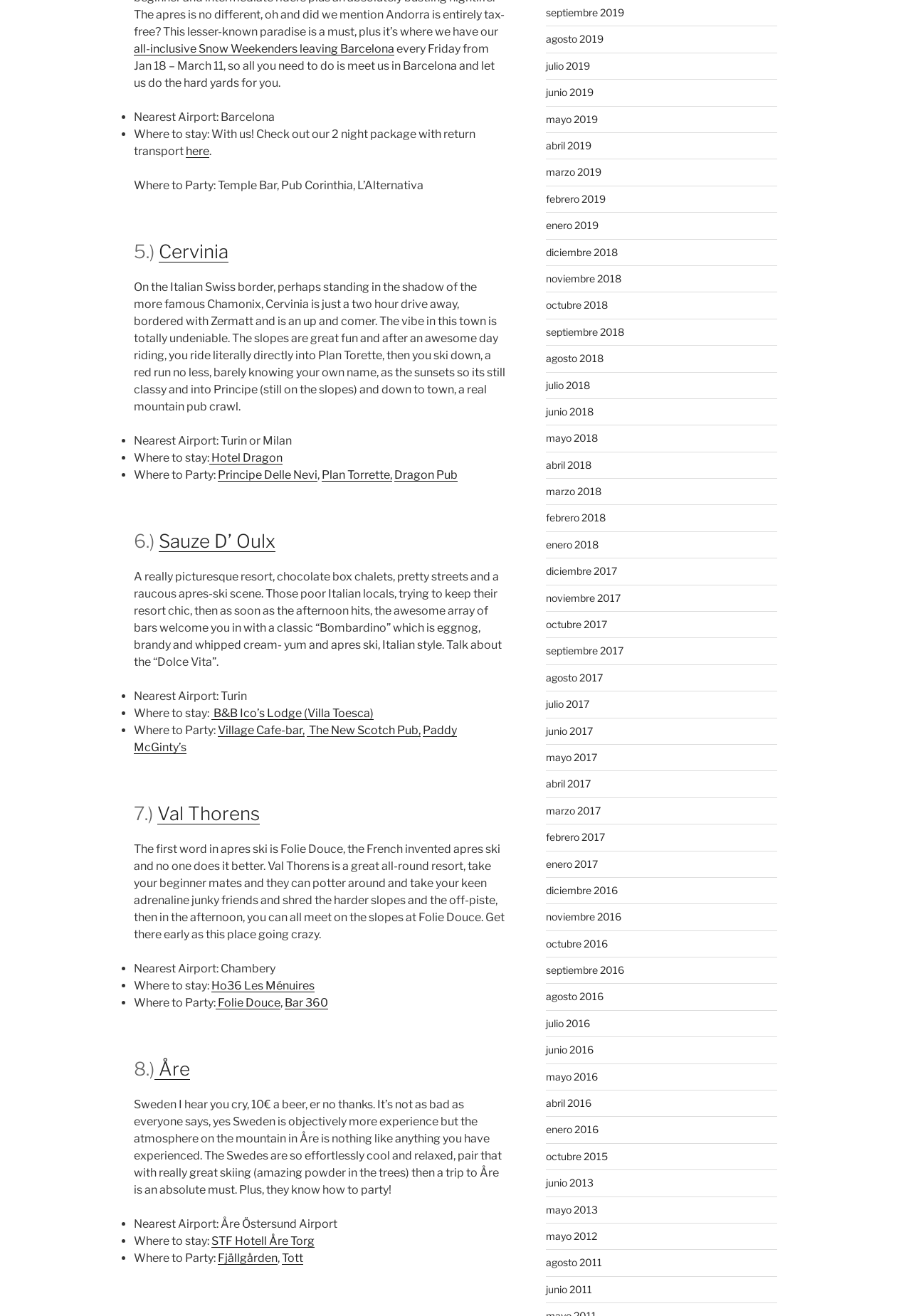What is the name of the mountain pub in Val Thorens?
Look at the screenshot and provide an in-depth answer.

I looked at the section about Val Thorens, a ski resort, and found the 'Where to Party' section, which lists 'Folie Douce' as a mountain pub.